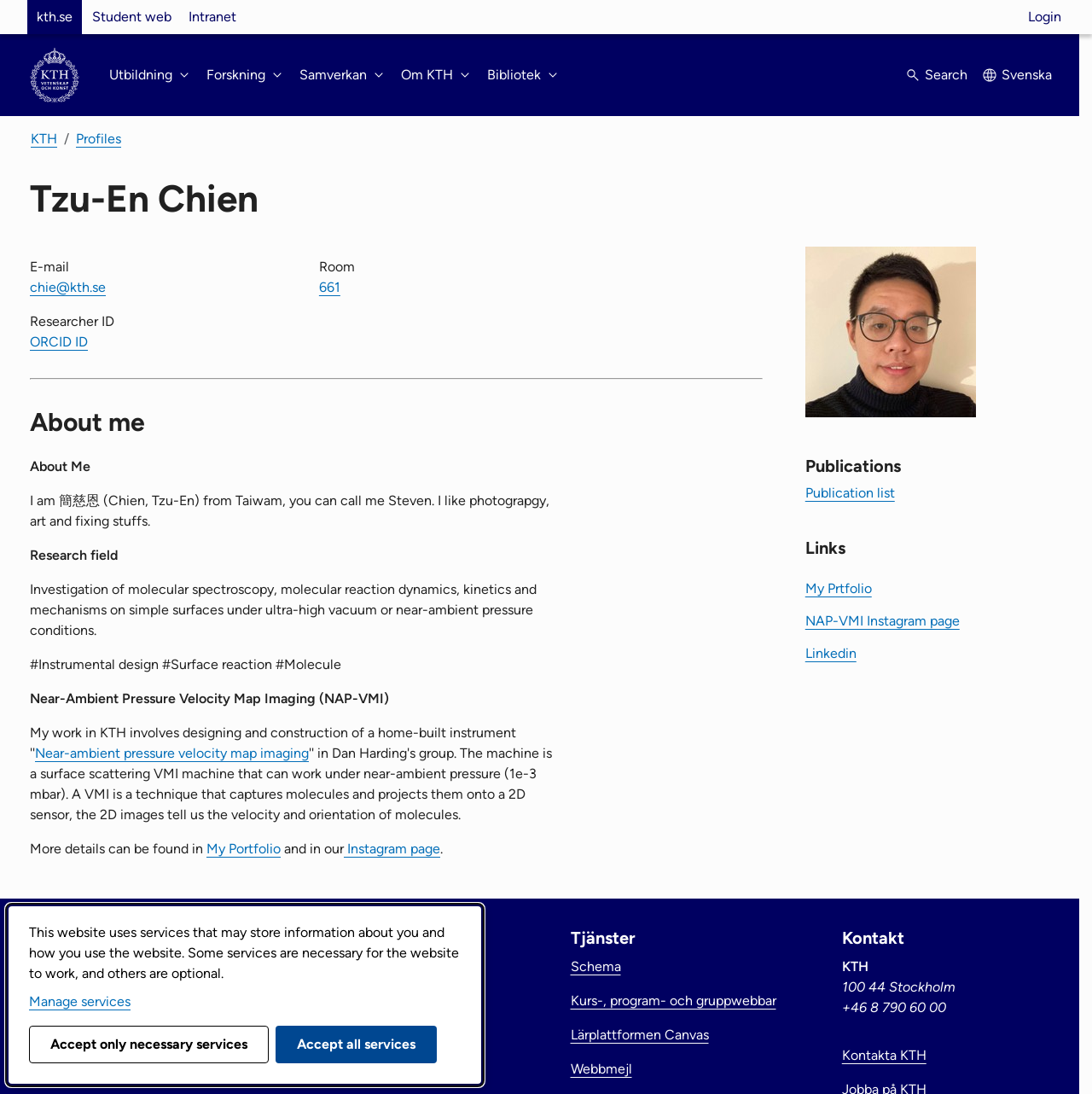Locate the bounding box coordinates of the element's region that should be clicked to carry out the following instruction: "Visit the 'Student web'". The coordinates need to be four float numbers between 0 and 1, i.e., [left, top, right, bottom].

[0.078, 0.0, 0.163, 0.031]